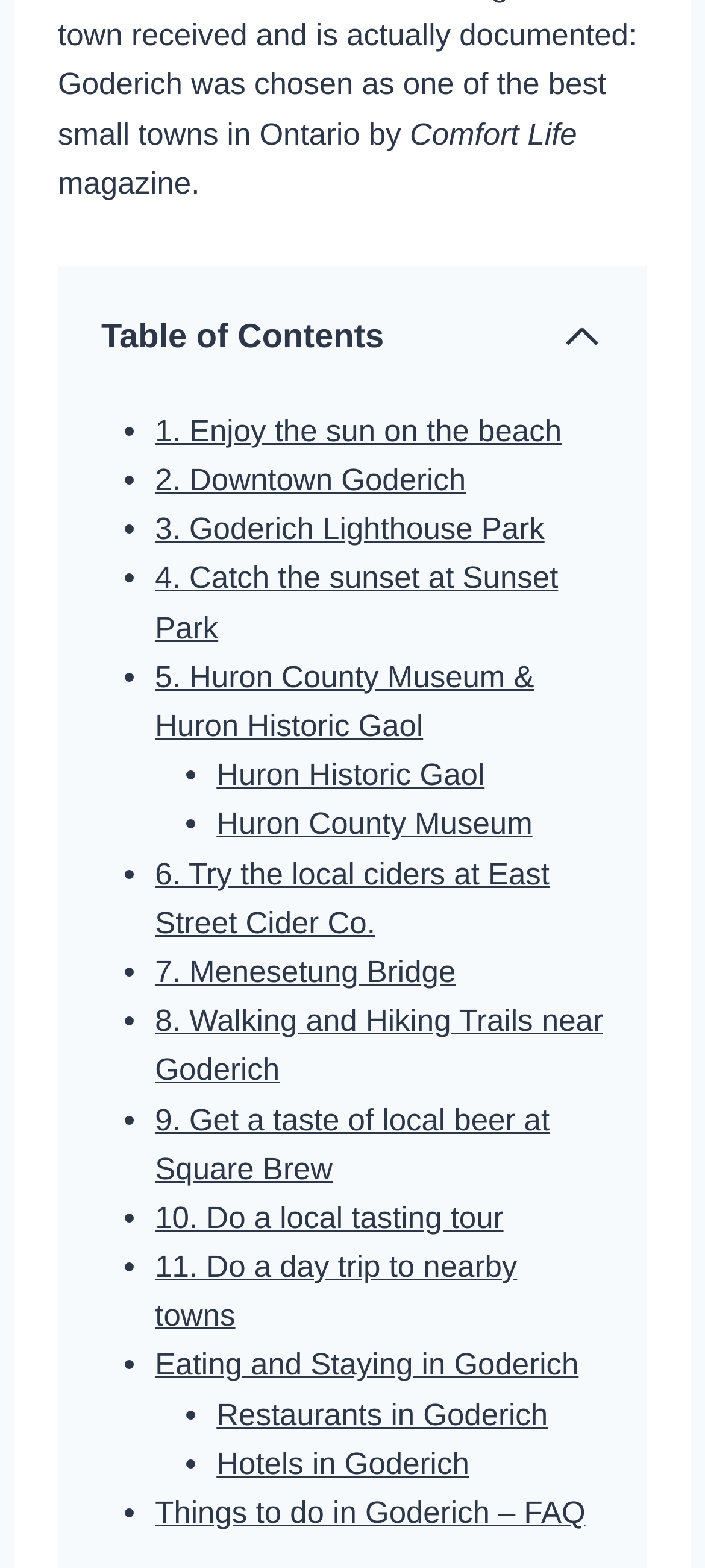Is the table of contents expanded?
Provide a concise answer using a single word or phrase based on the image.

Yes